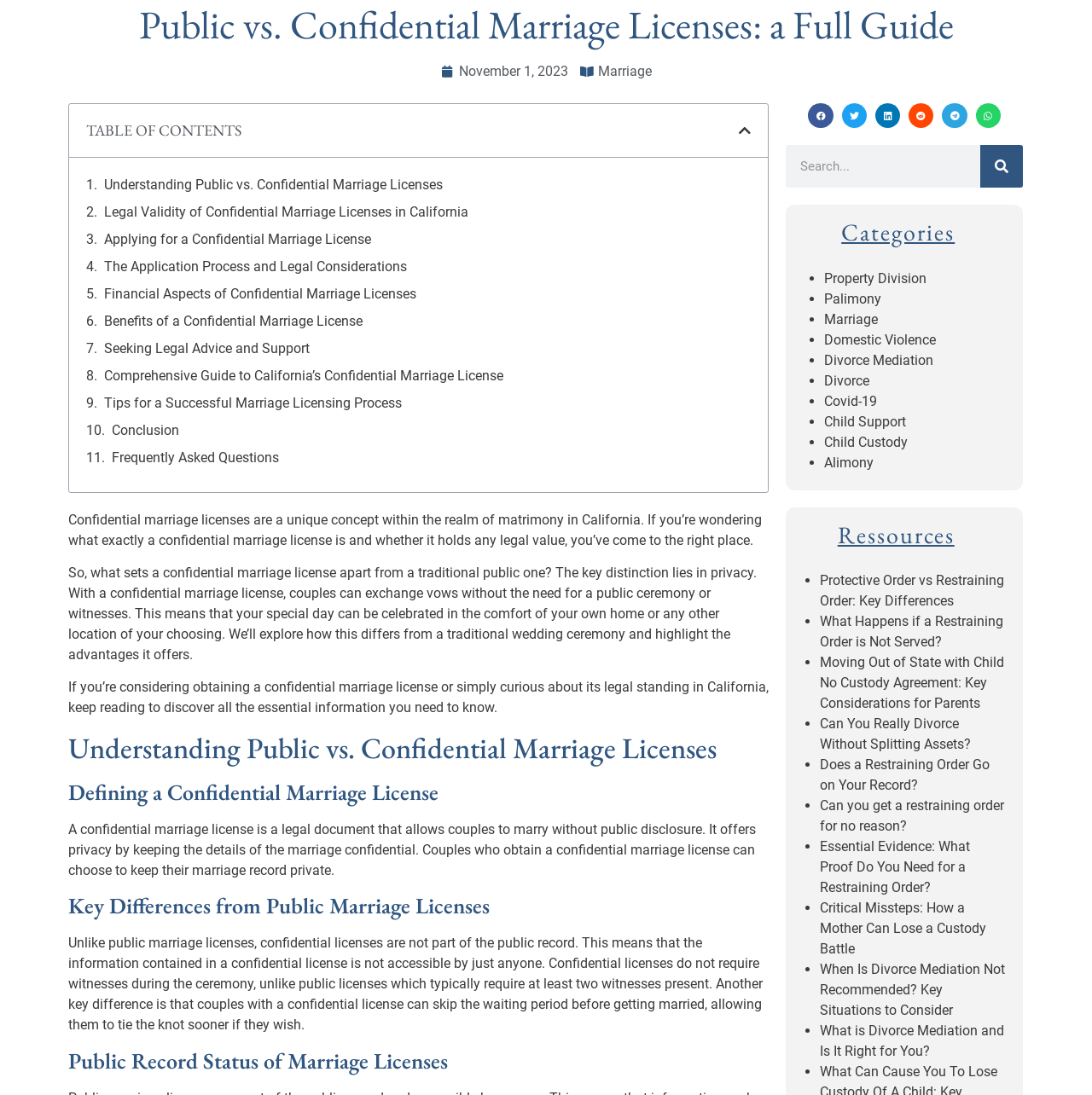Using the format (top-left x, top-left y, bottom-right x, bottom-right y), and given the element description, identify the bounding box coordinates within the screenshot: Divorce

[0.755, 0.34, 0.796, 0.355]